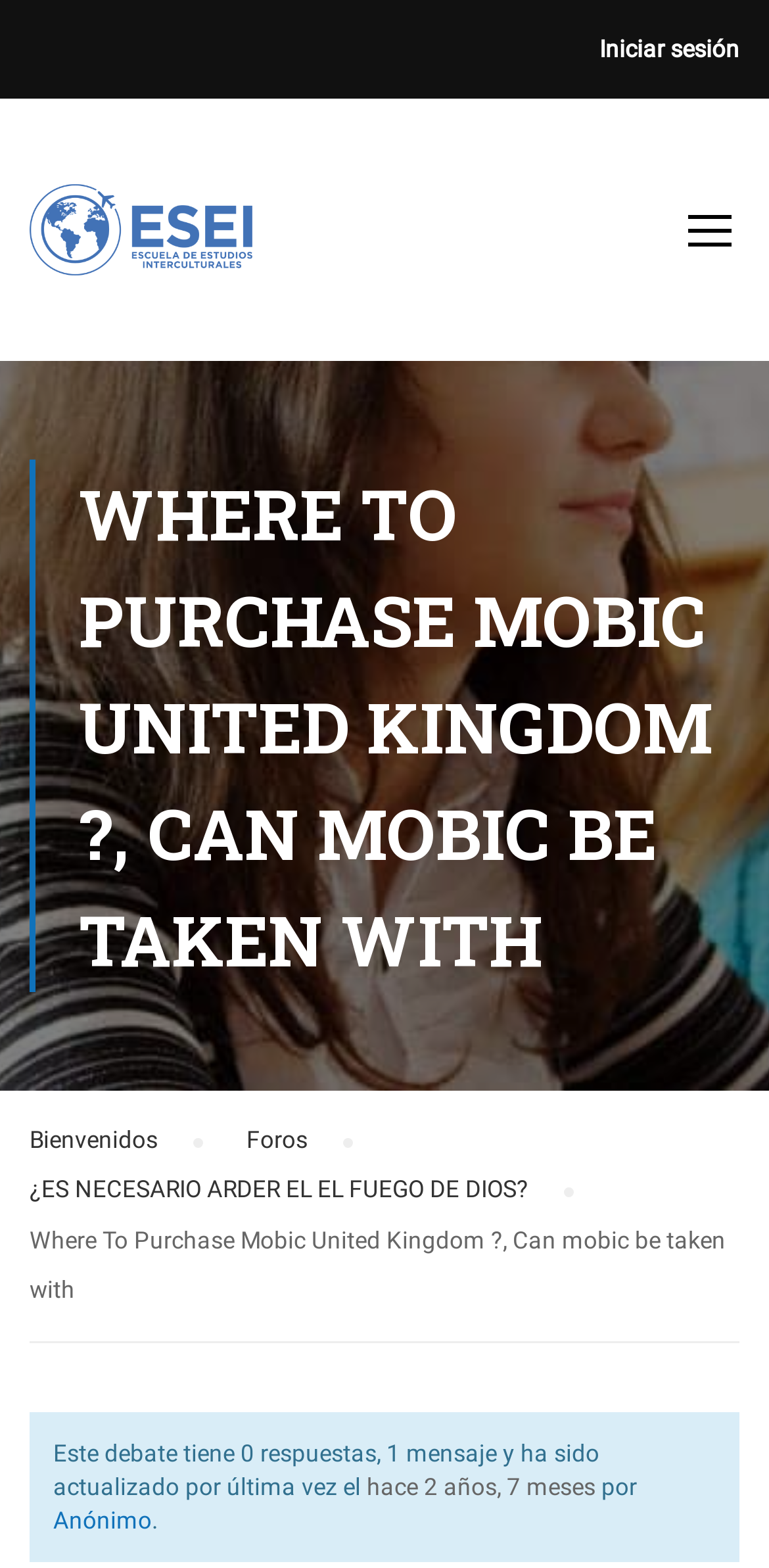What is the purpose of the link 'Iniciar sesión'?
Please provide a comprehensive answer based on the visual information in the image.

The purpose of the link 'Iniciar sesión' can be inferred as it is a common phrase used in many websites to allow users to log in to their accounts, and it is located at the top right corner of the webpage.